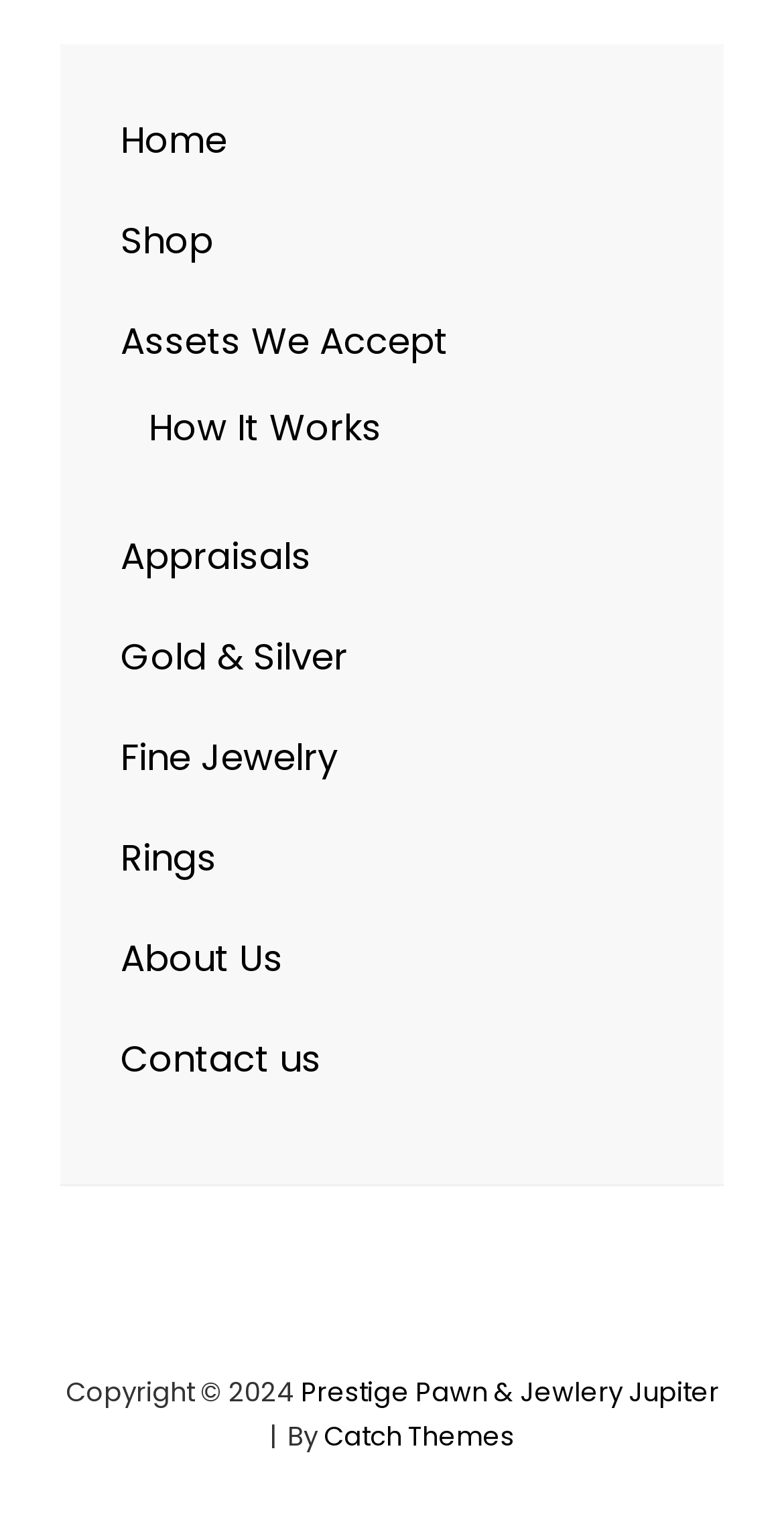Could you specify the bounding box coordinates for the clickable section to complete the following instruction: "Click on Jobs"?

None